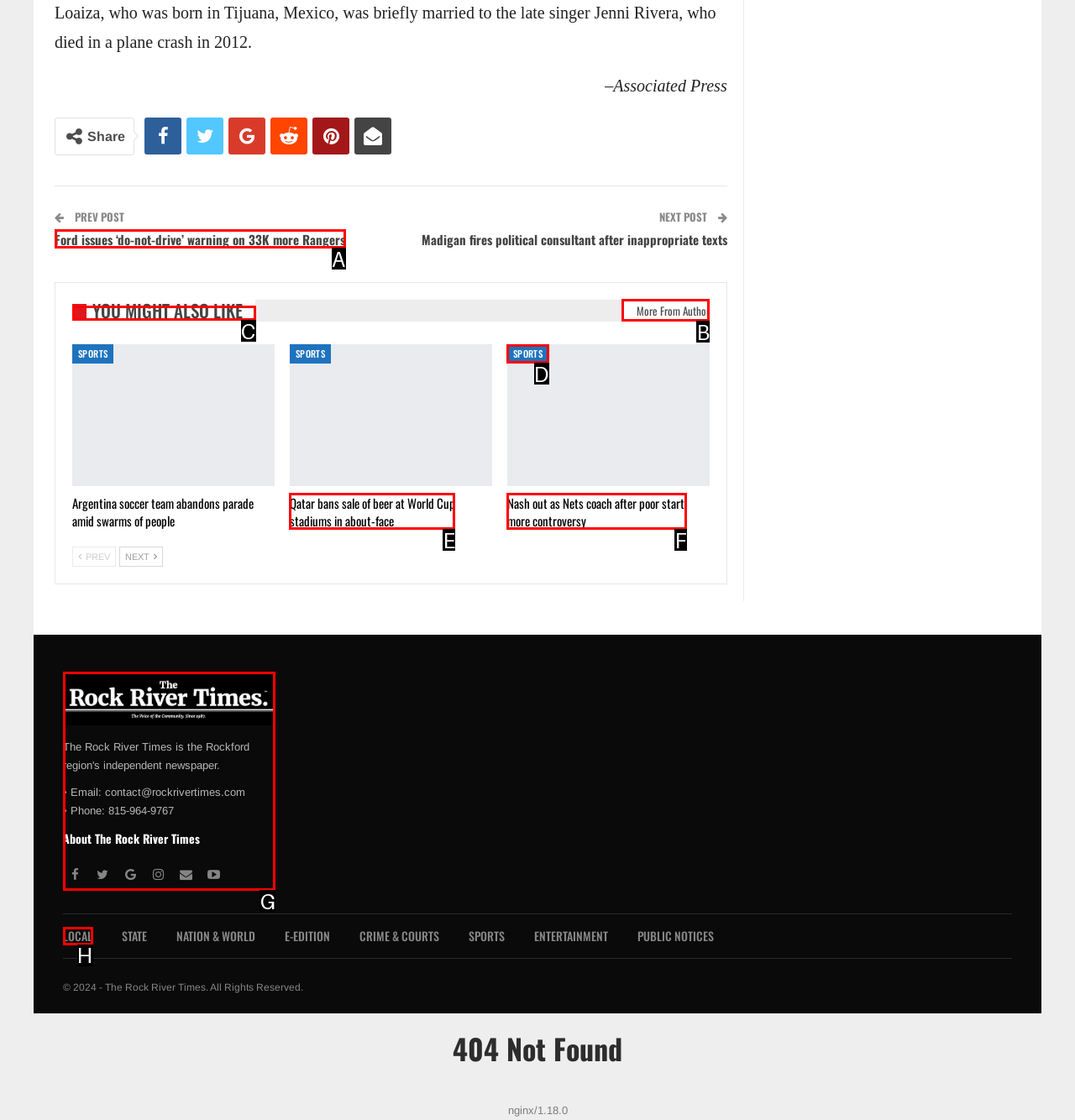Identify the correct HTML element to click to accomplish this task: Visit the footer section
Respond with the letter corresponding to the correct choice.

G